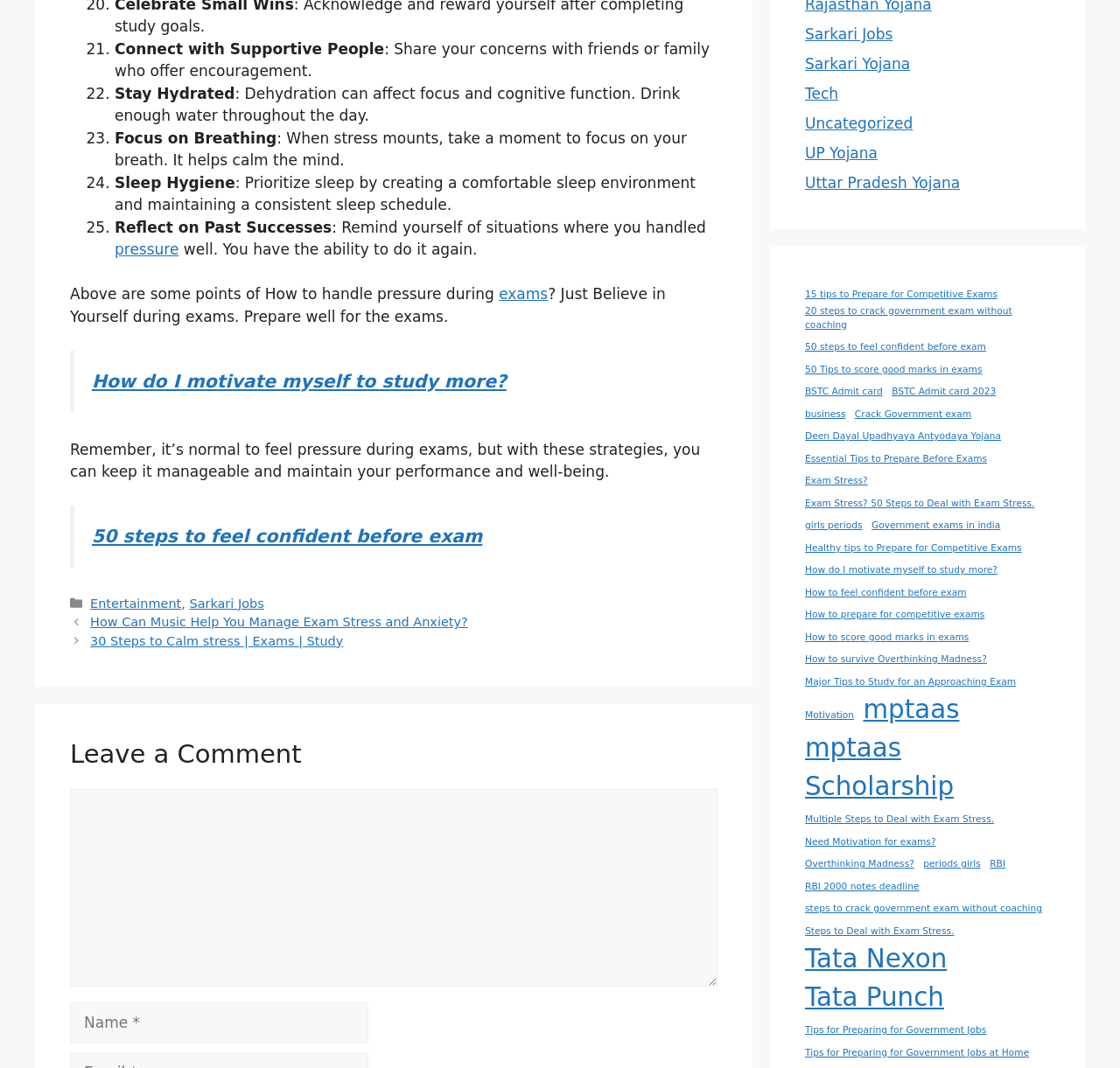Determine the bounding box for the UI element that matches this description: "Uttar Pradesh Yojana".

[0.719, 0.163, 0.857, 0.179]